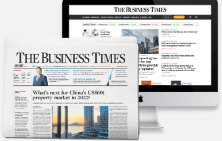Describe the image with as much detail as possible.

The image features "The Business Times," showcasing both a digital and print representation of the publication. The foreground displays an open newspaper with a headline discussing the future of the US$300 billion property market in China for 2023. Behind it, a computer screen displays the online version of The Business Times, indicating a commitment to delivering up-to-date news and insights for its readers in a modern format. This visual emphasizes the blend of traditional and digital media in contemporary journalism, highlighting the publication's role as a leading financial daily in Southeast Asia.